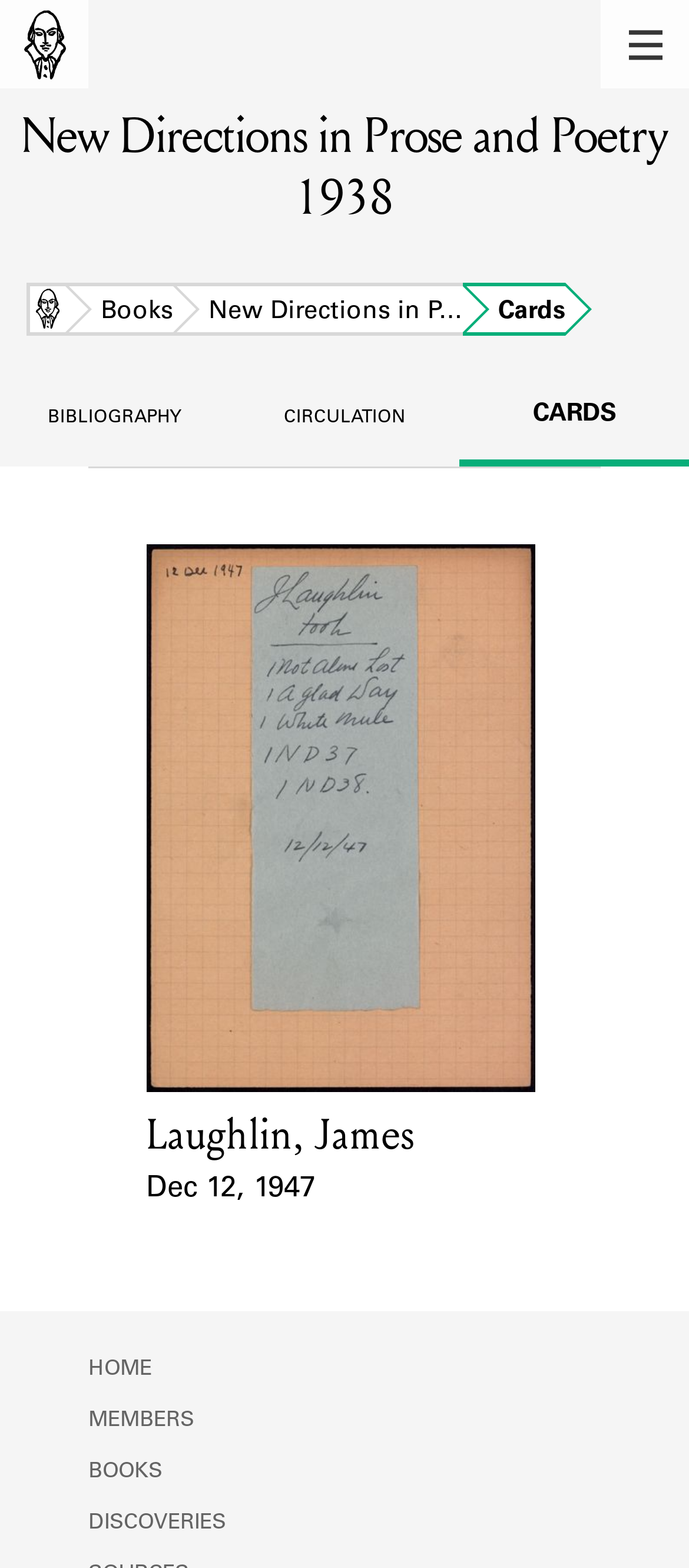What type of information is provided about the 1947 lending card?
Refer to the screenshot and deliver a thorough answer to the question presented.

The information provided about the 1947 lending card includes the card holder's name, which is 'Laughlin, James', and the event date, which is 'Dec 12, 1947'. This information can be found in the description list.